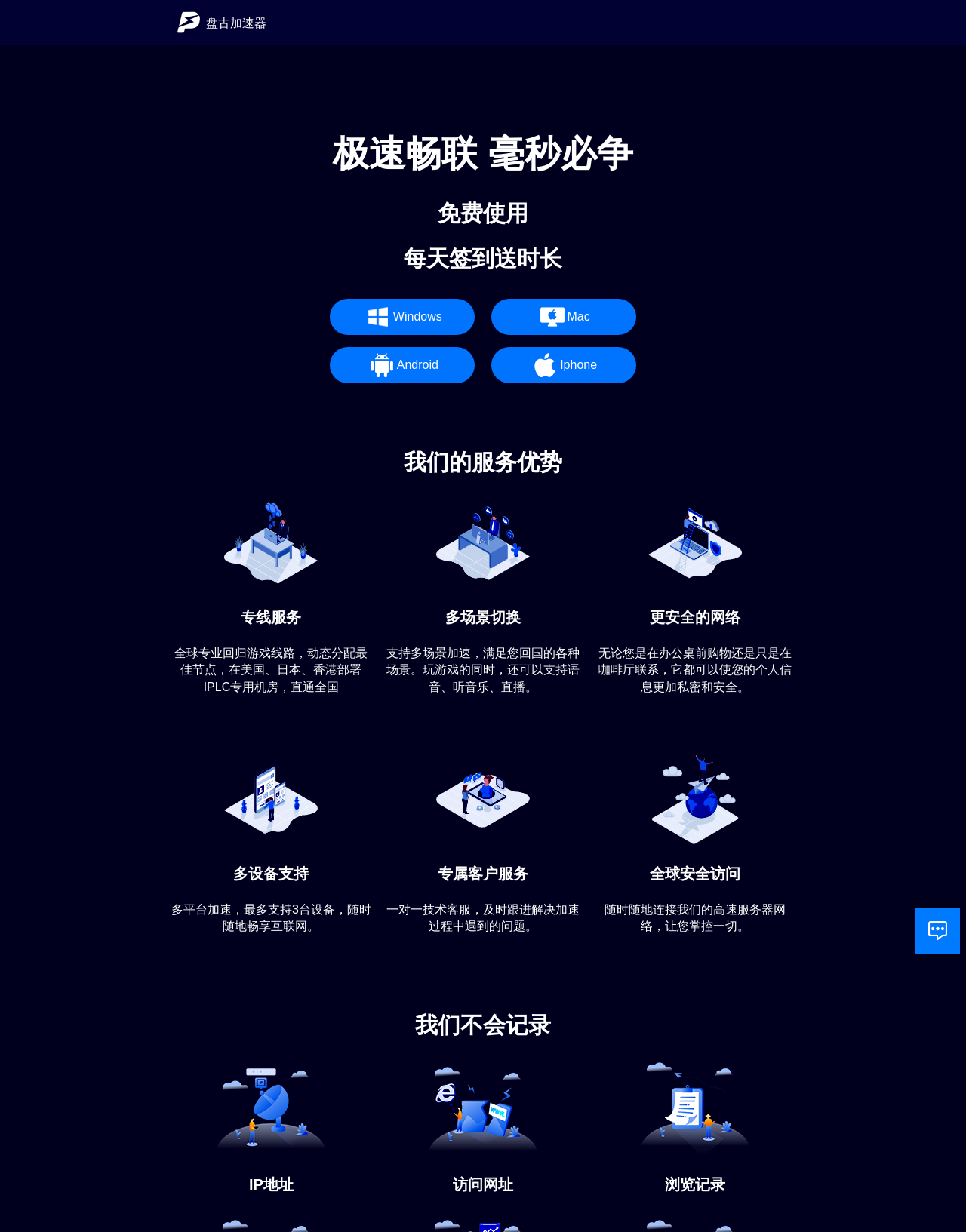What kind of customer support is provided?
Examine the image closely and answer the question with as much detail as possible.

The webpage promises dedicated customer support, with one-on-one technical assistance, indicating that users can expect personalized help with any issues they may encounter while using the service.